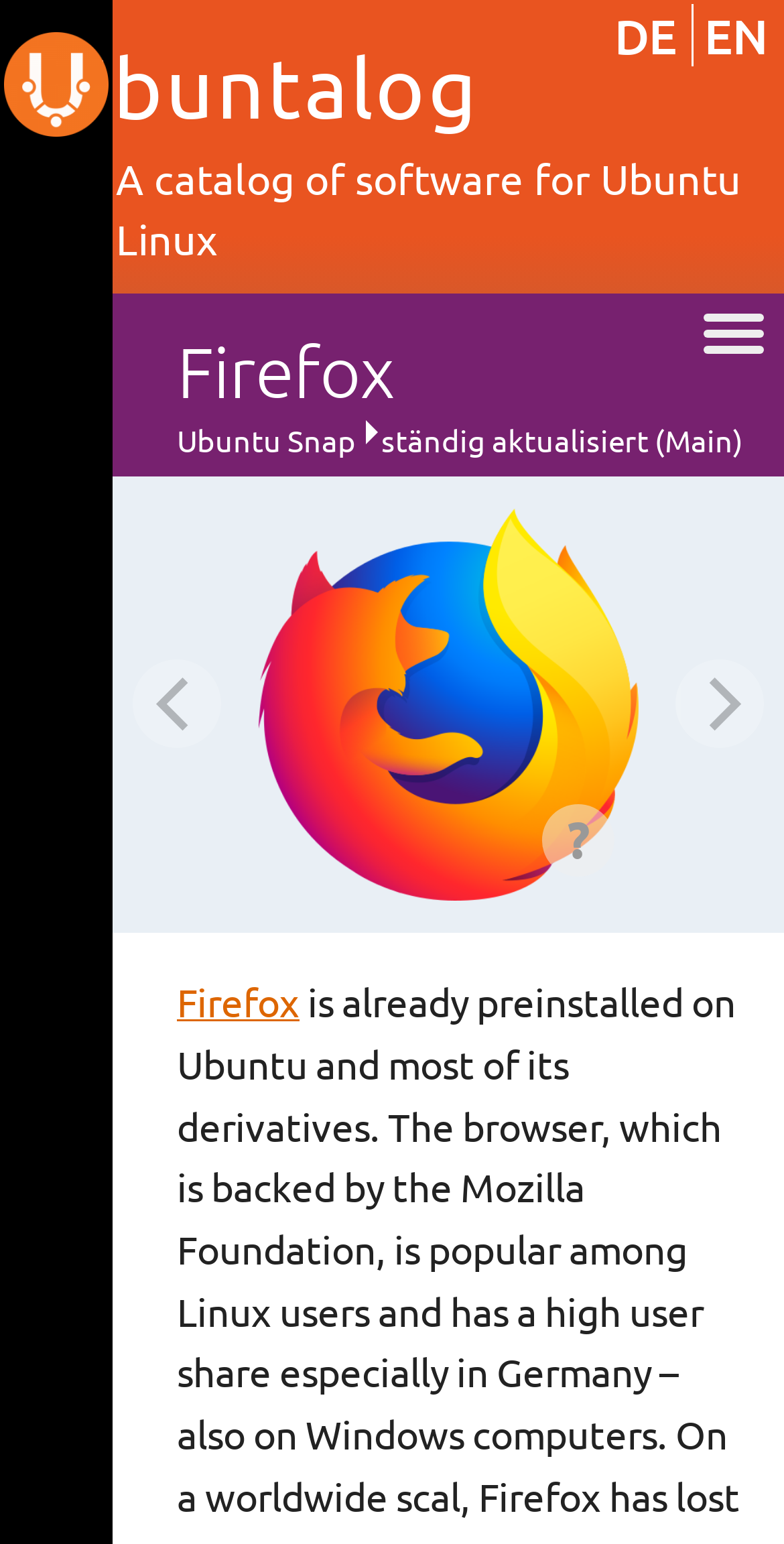Could you find the bounding box coordinates of the clickable area to complete this instruction: "Learn about this website"?

[0.015, 0.444, 0.635, 0.475]